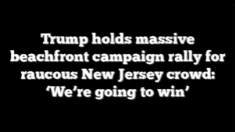Please give a one-word or short phrase response to the following question: 
What is the tone of Trump's campaign rhetoric?

Confident